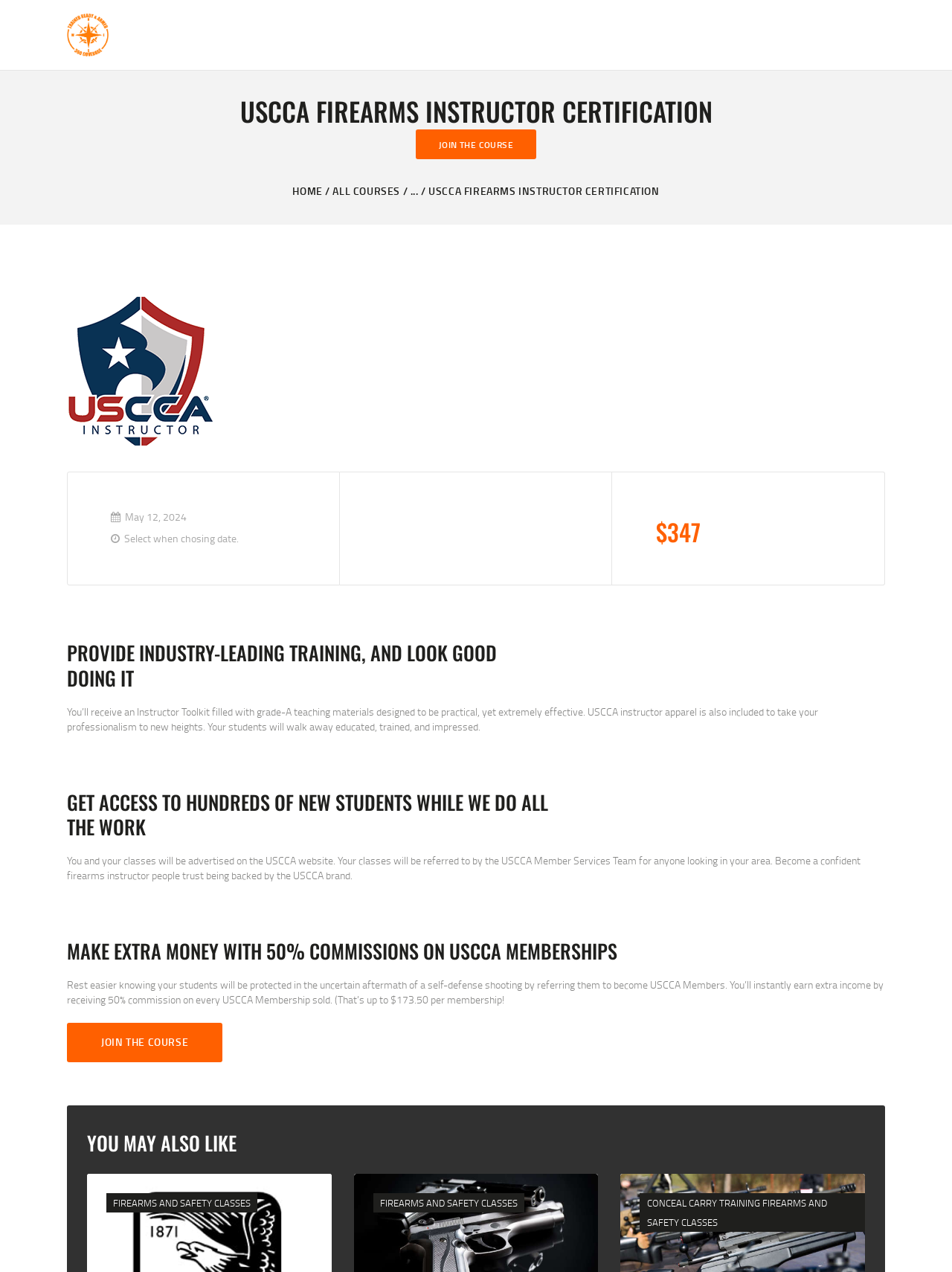Provide a short answer using a single word or phrase for the following question: 
What is the benefit of referring students to become USCCA Members?

50% commission